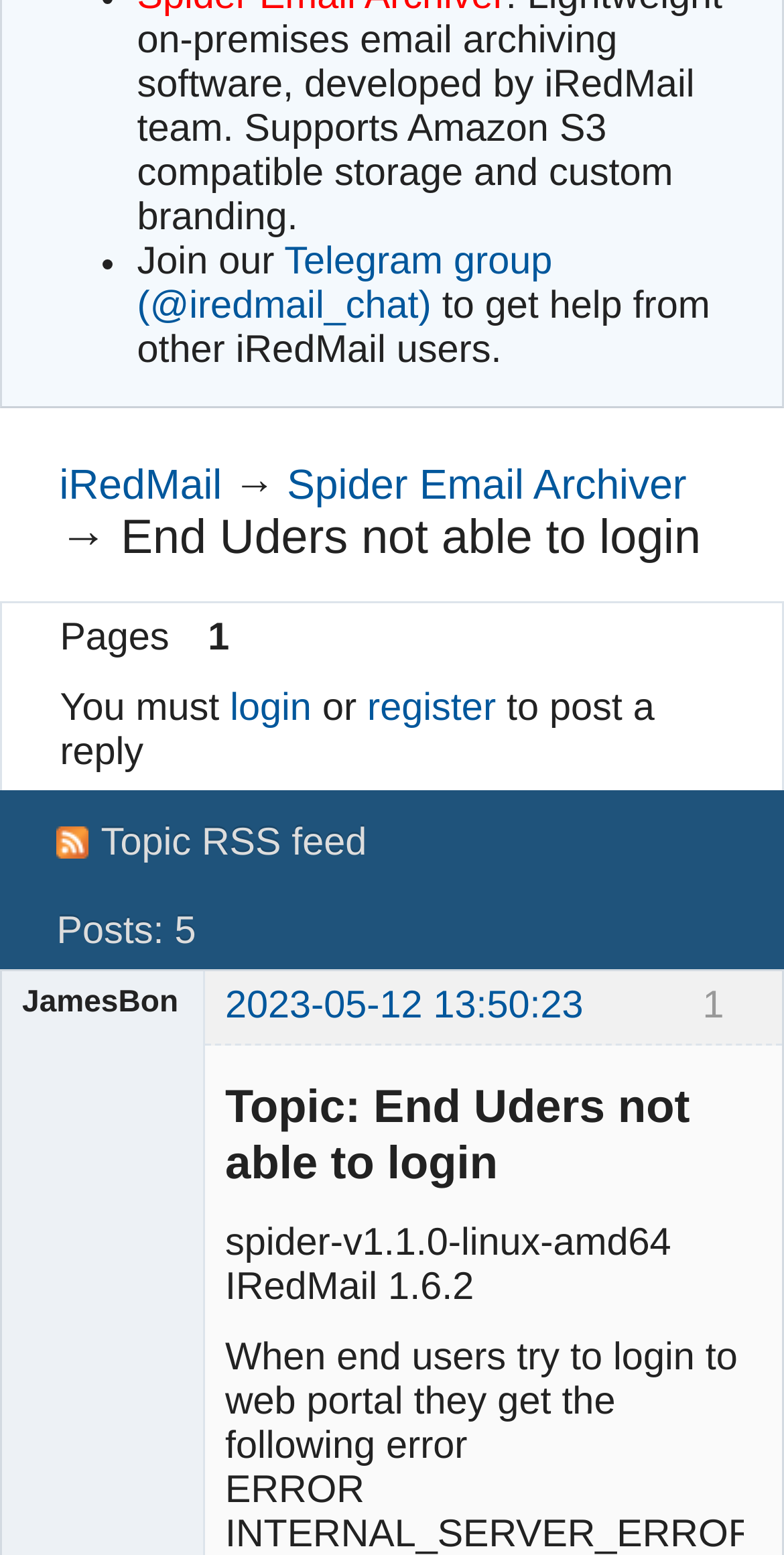Using the format (top-left x, top-left y, bottom-right x, bottom-right y), provide the bounding box coordinates for the described UI element. All values should be floating point numbers between 0 and 1: iRedMail

[0.076, 0.297, 0.283, 0.327]